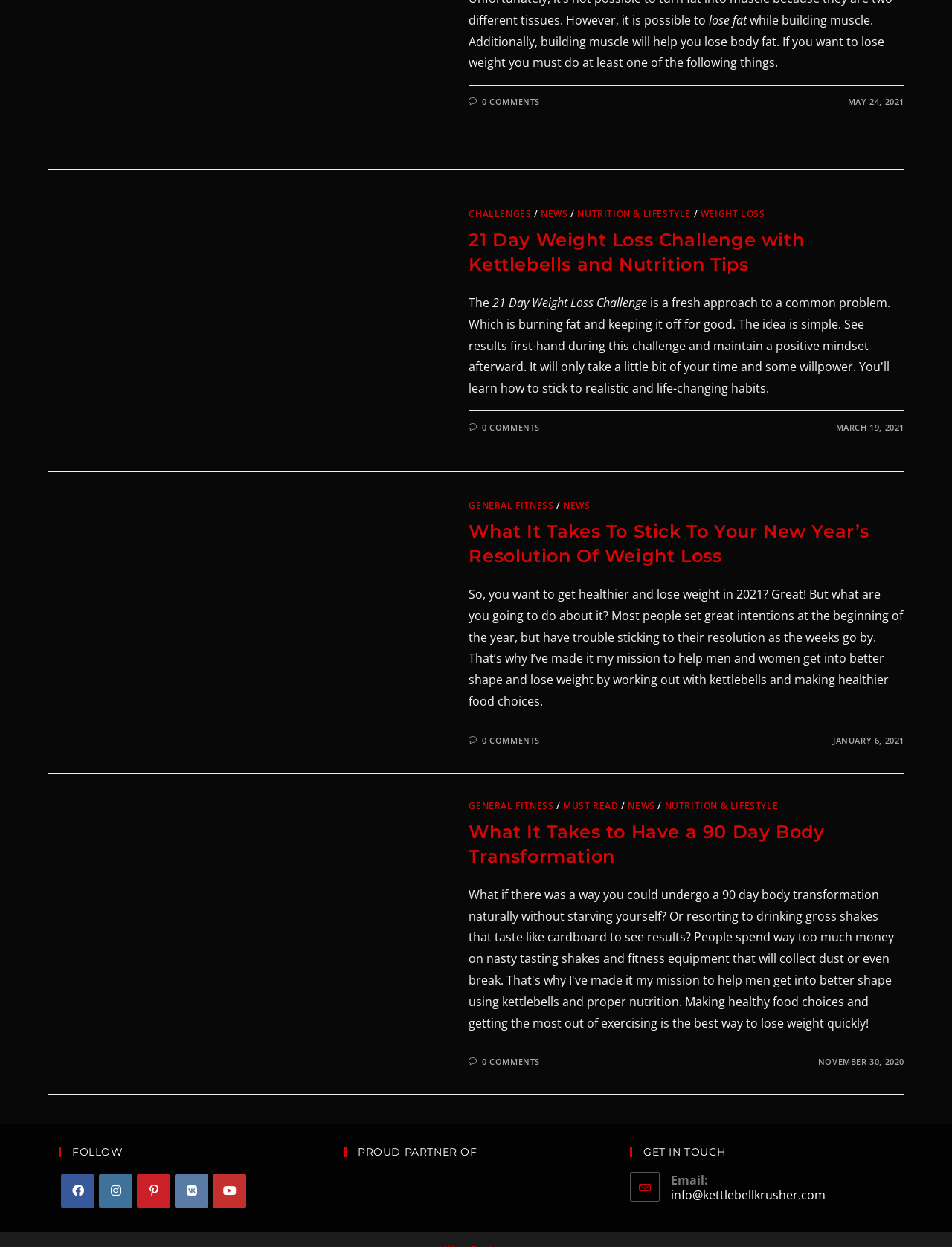Give a one-word or short phrase answer to this question: 
What is the topic of the first article?

Weight Loss